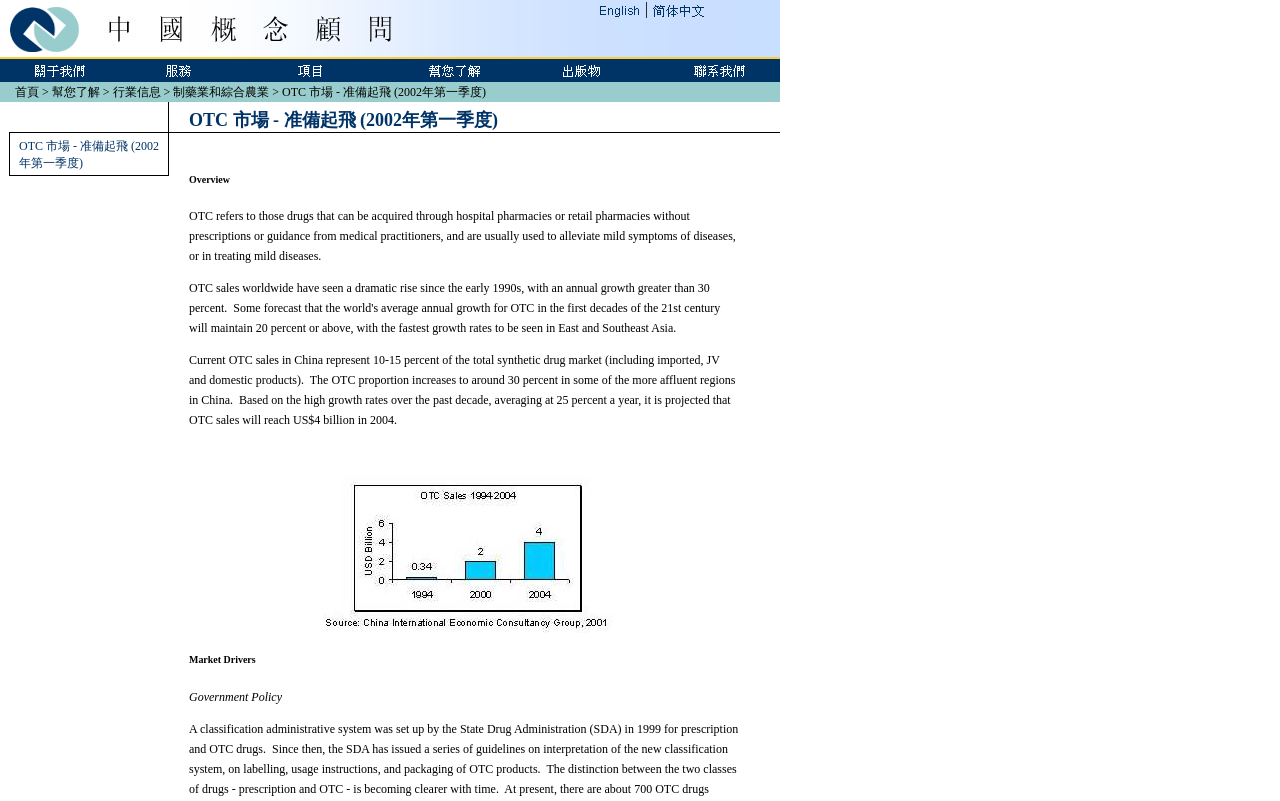What is the purpose of the images in the top navigation bar?
Please utilize the information in the image to give a detailed response to the question.

The images in the top navigation bar appear to be used for decorative purposes or to separate the different links, as they do not contain any meaningful text or information.